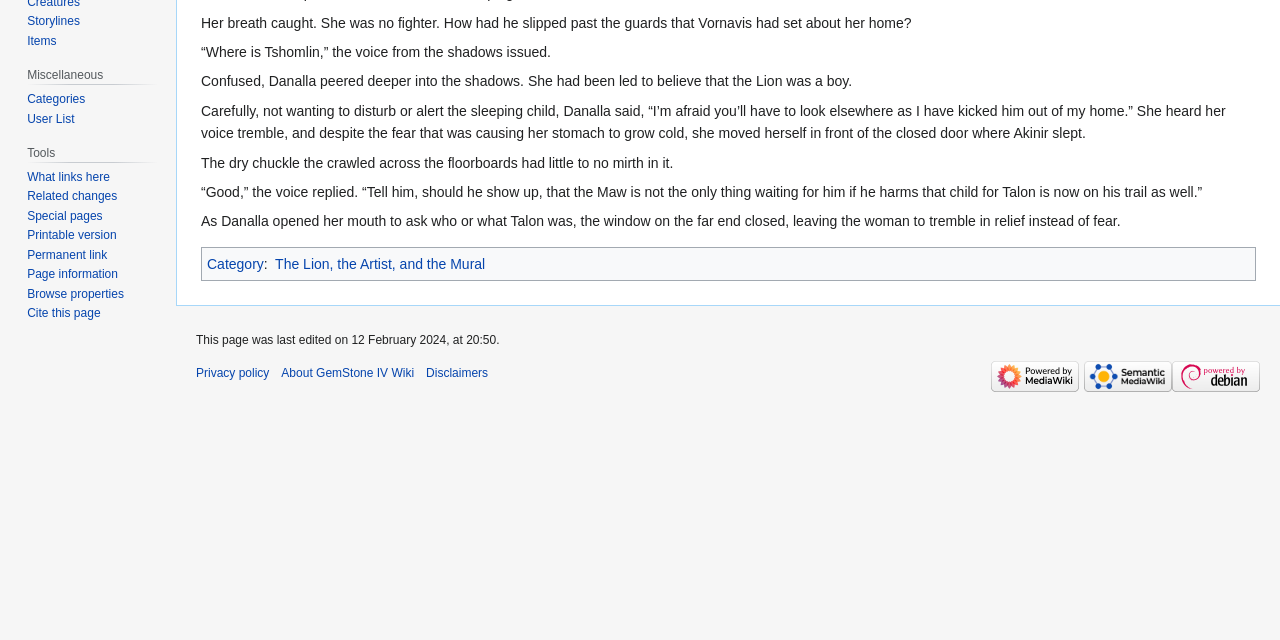Identify the bounding box coordinates for the UI element described as follows: Storylines. Use the format (top-left x, top-left y, bottom-right x, bottom-right y) and ensure all values are floating point numbers between 0 and 1.

[0.021, 0.022, 0.062, 0.044]